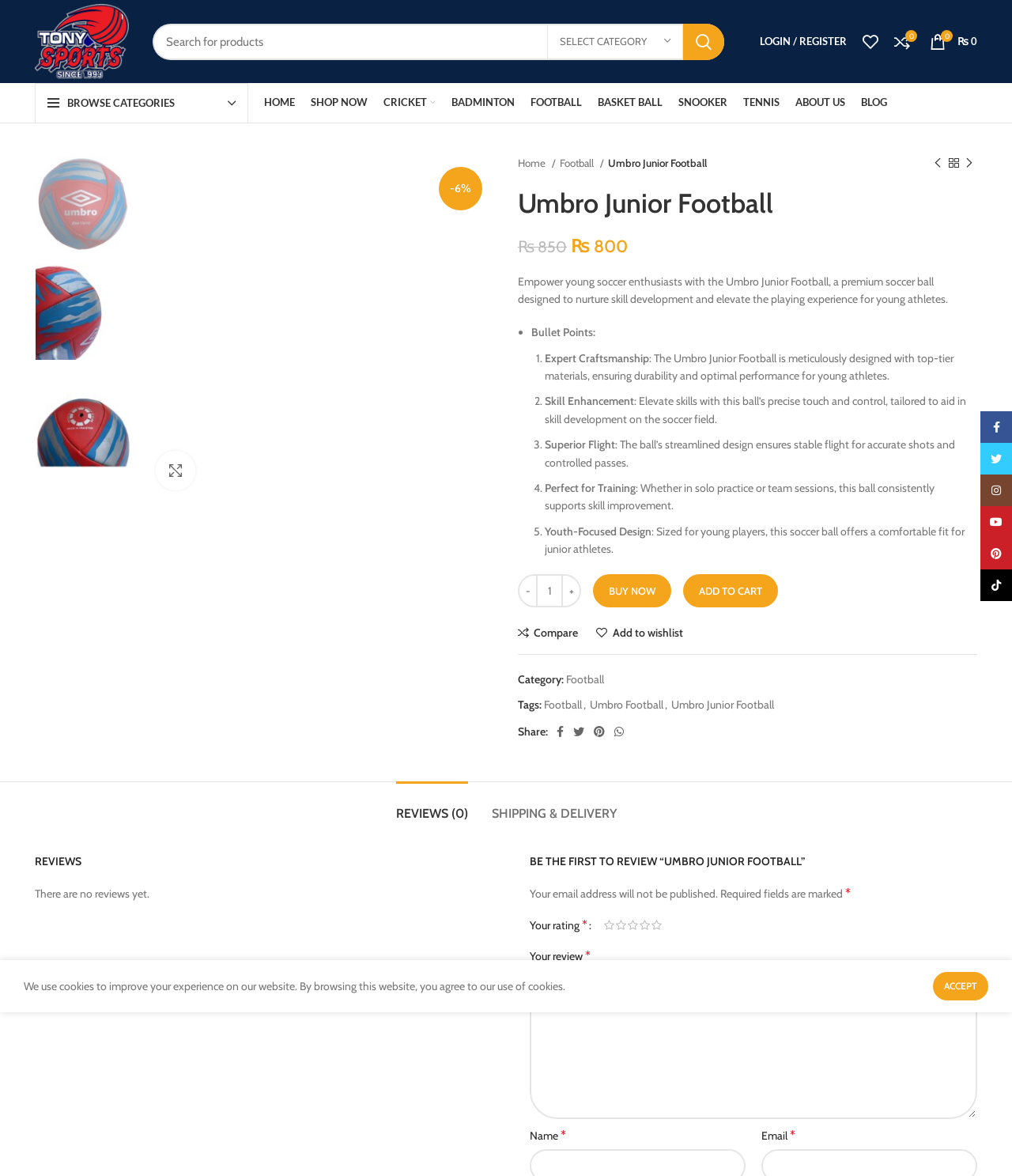Please study the image and answer the question comprehensively:
What is the category of the product?

I found the answer by looking at the category section of the webpage, where it is written 'Category: Football'. This is the only category mentioned on the webpage, so I'm confident that it's the correct answer.